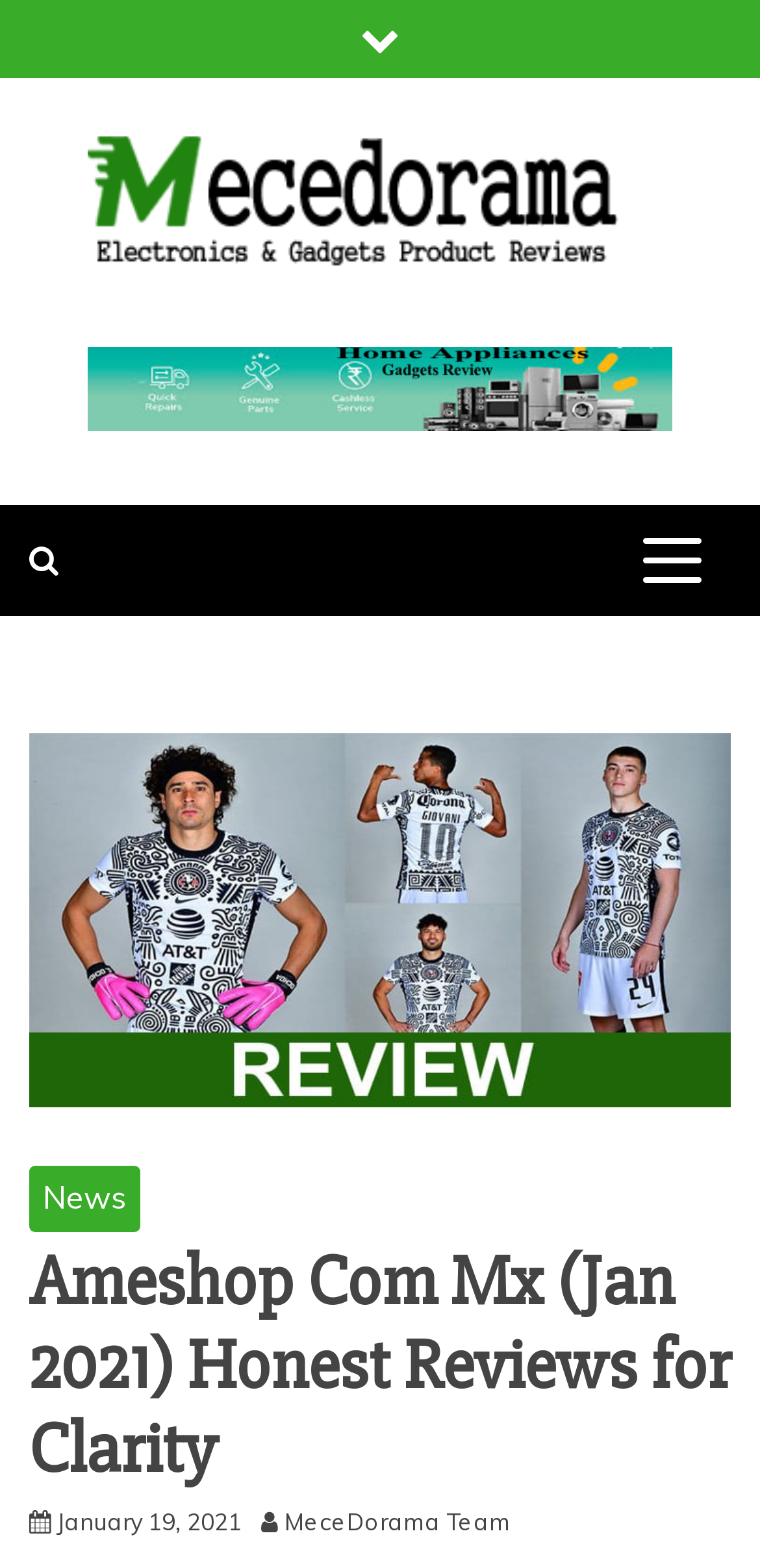Who is the author of the review?
Examine the image and provide an in-depth answer to the question.

The author of the review is the MeceDorama Team, as indicated by the link 'MeceDorama Team' located at the top of the webpage.